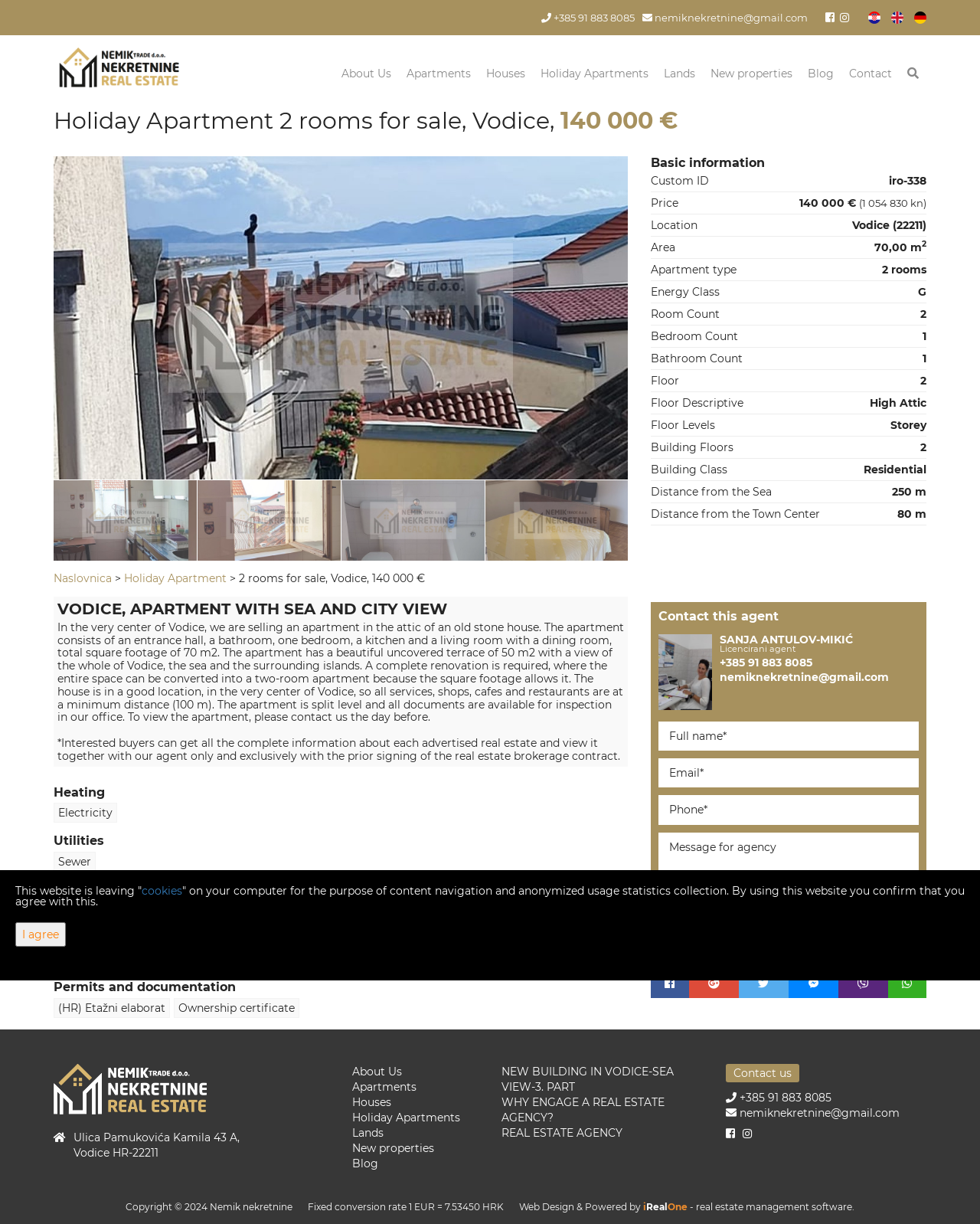What is the type of apartment?
Based on the image, answer the question in a detailed manner.

I found the type of apartment by looking at the 'Basic information' section, where it is listed as 'Apartment type' with a value of '2 rooms'.